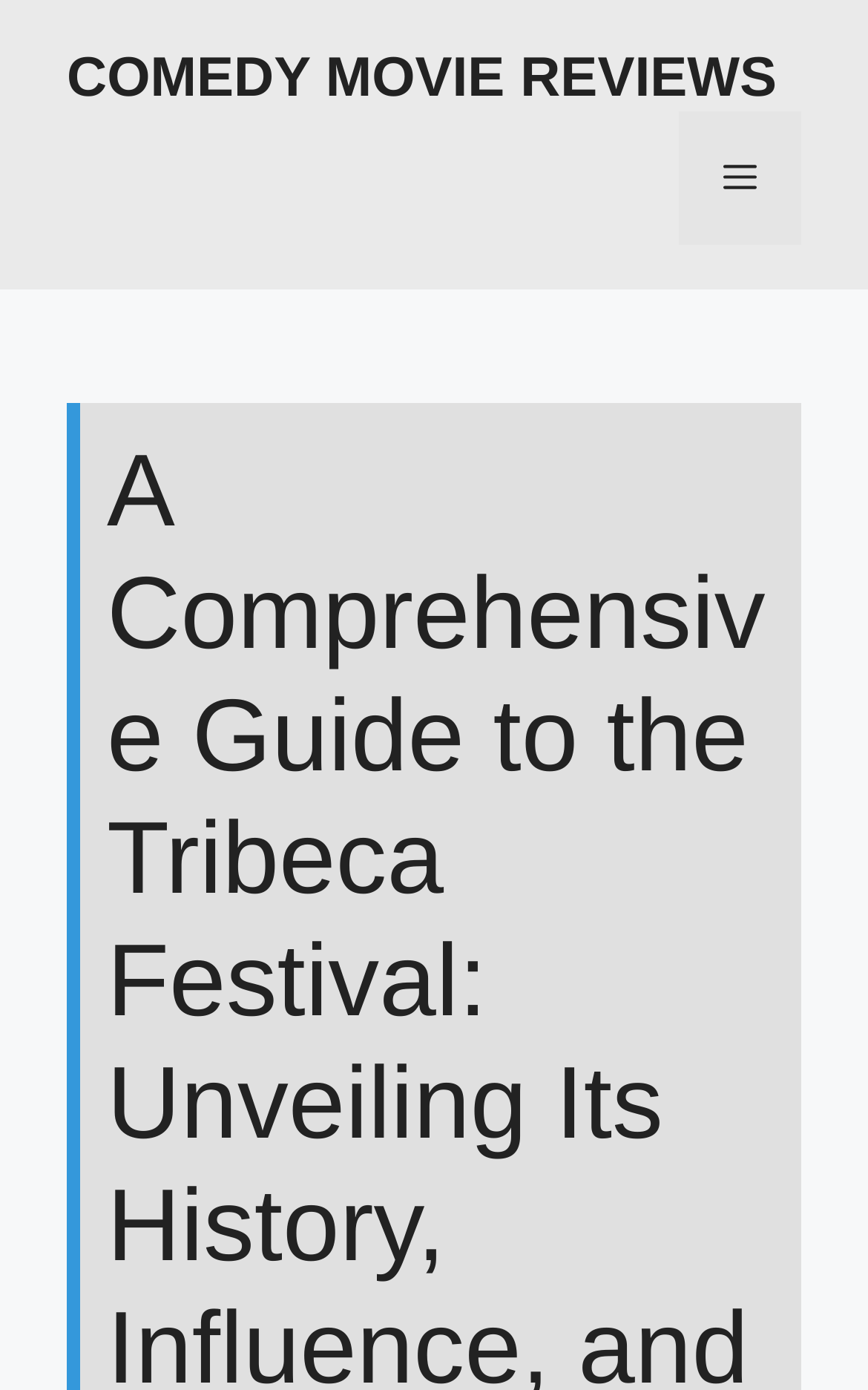Extract the main title from the webpage and generate its text.

A Comprehensive Guide to the Tribeca Festival: Unveiling Its History, Influence, and Future